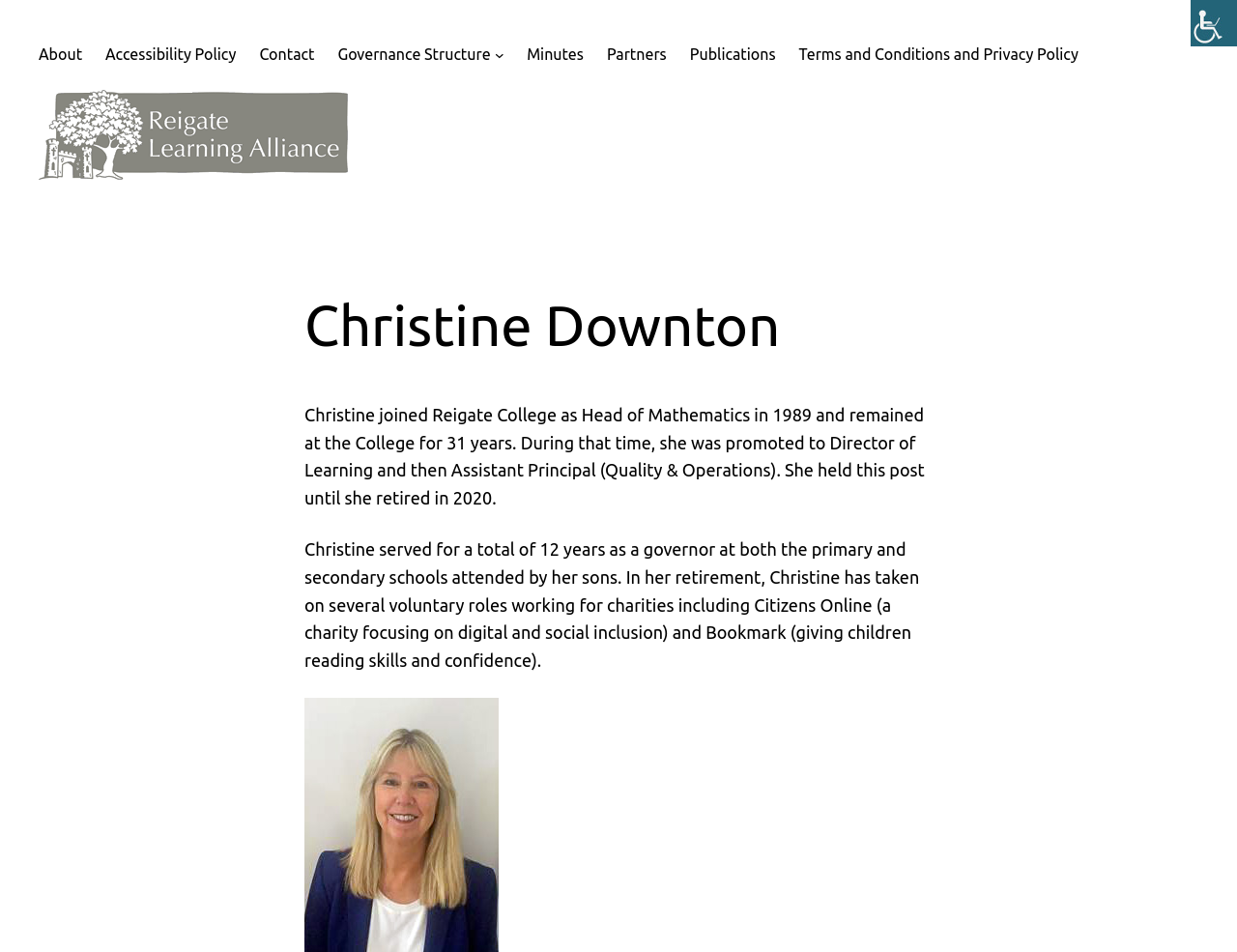Reply to the question with a single word or phrase:
How many years did Christine serve as a governor?

12 years